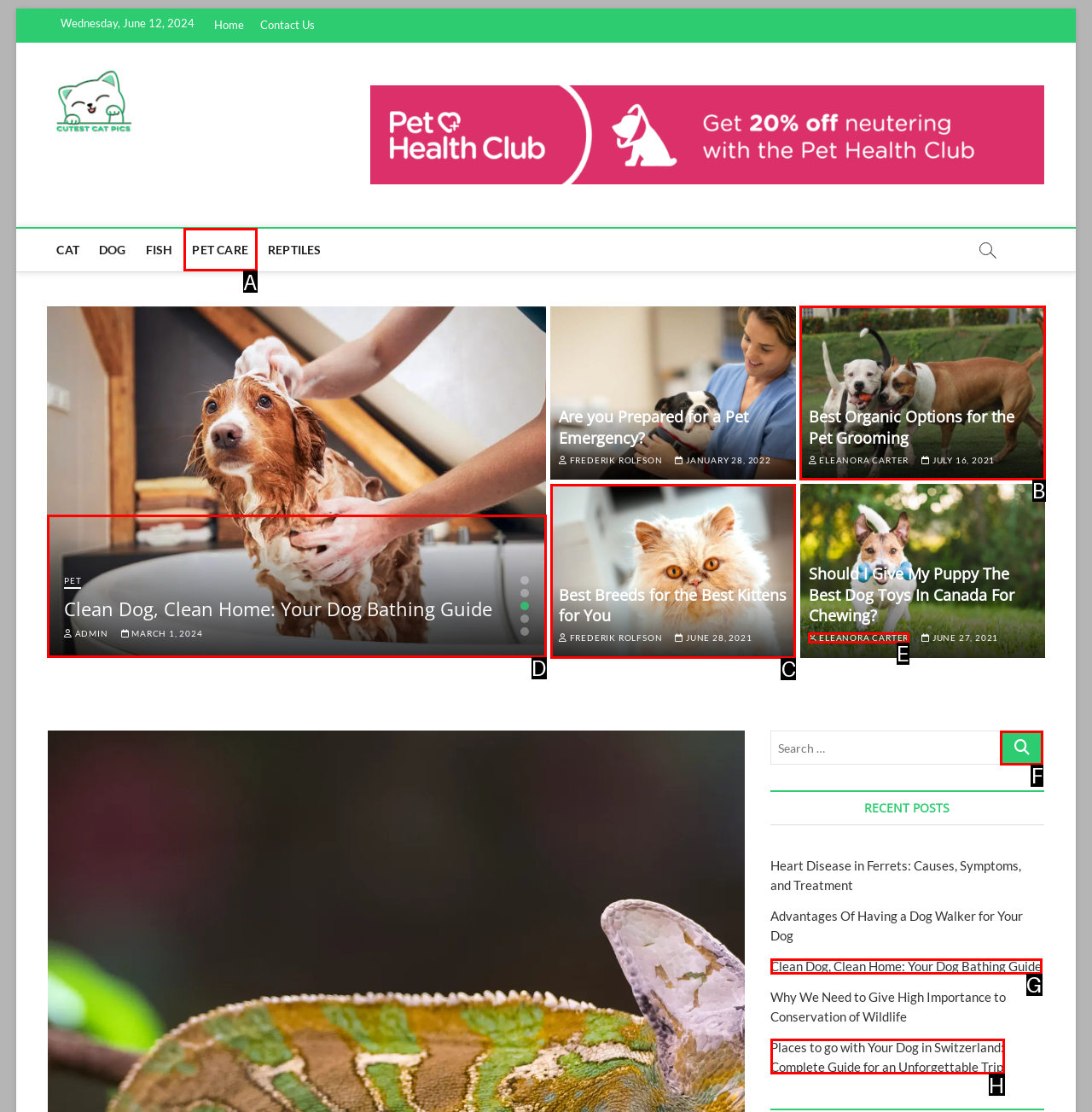Identify which HTML element to click to fulfill the following task: Read the article 'Heart Disease in Ferrets: Causes, Symptoms, and Treatment'. Provide your response using the letter of the correct choice.

D